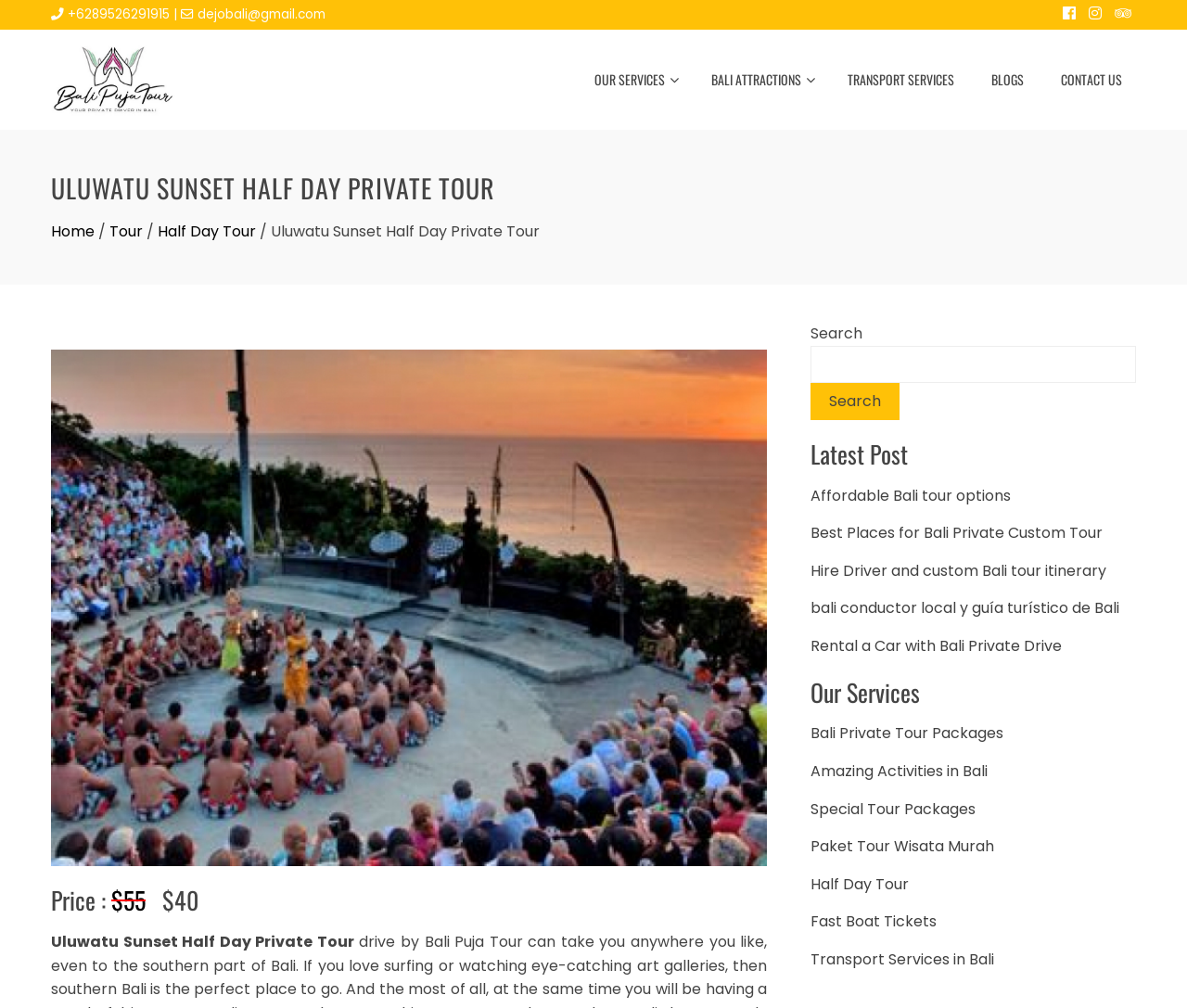For the following element description, predict the bounding box coordinates in the format (top-left x, top-left y, bottom-right x, bottom-right y). All values should be floating point numbers between 0 and 1. Description: Fast Boat Tickets

[0.683, 0.904, 0.789, 0.925]